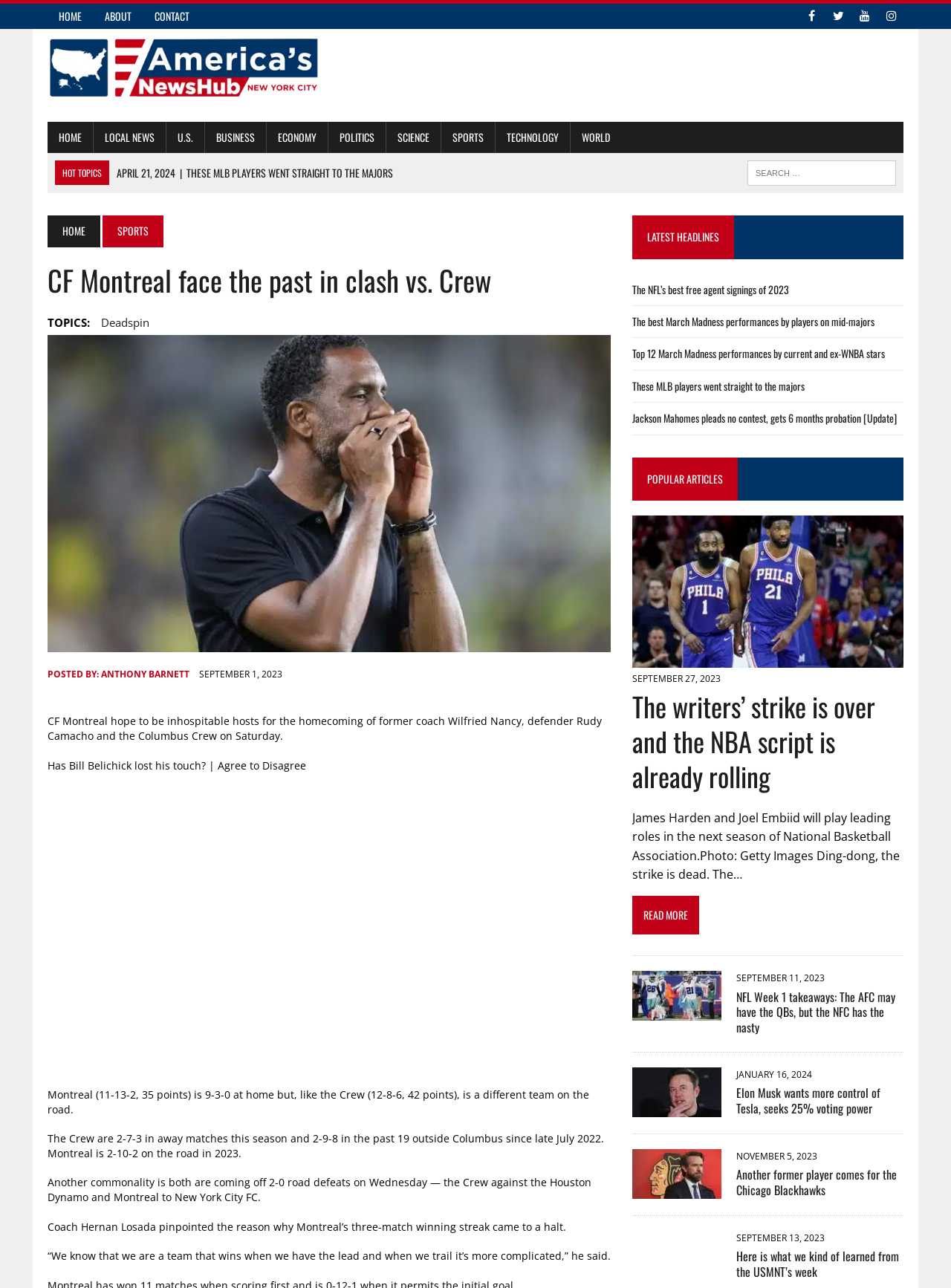Find the bounding box coordinates of the clickable region needed to perform the following instruction: "View Archives". The coordinates should be provided as four float numbers between 0 and 1, i.e., [left, top, right, bottom].

None